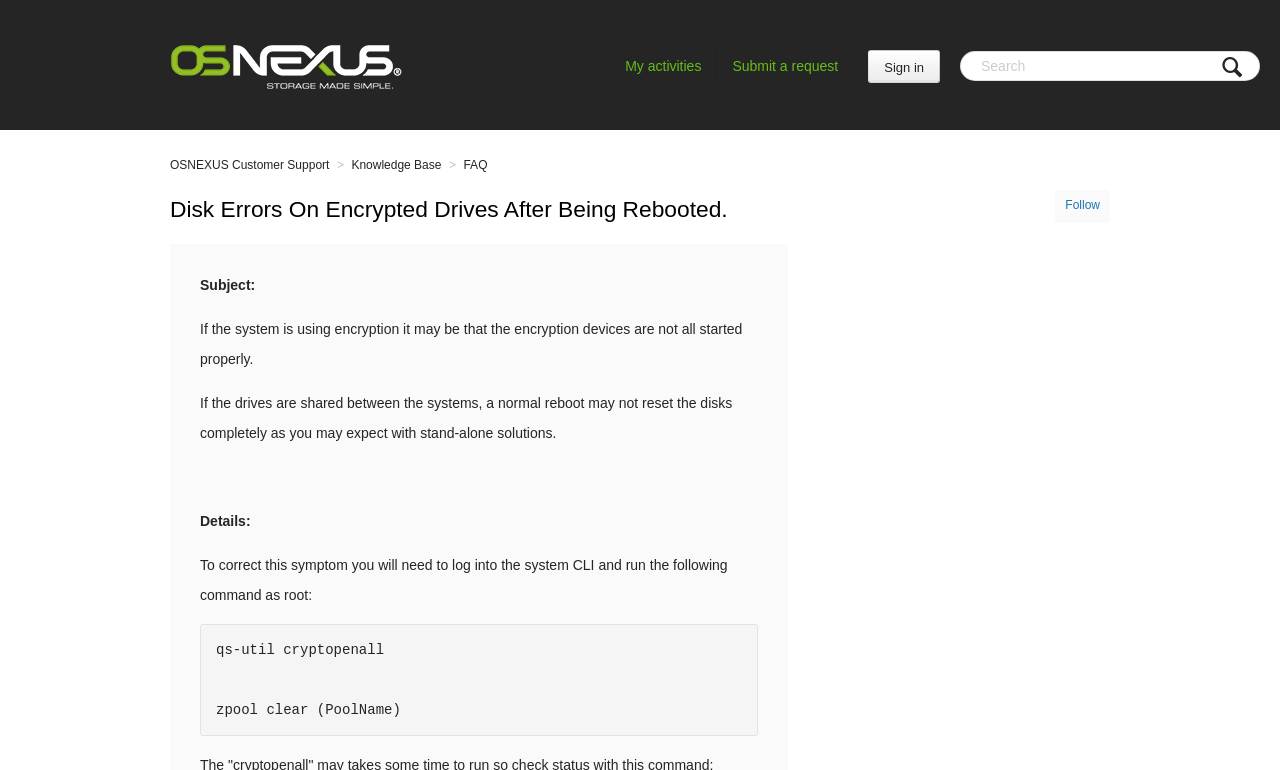Can you specify the bounding box coordinates for the region that should be clicked to fulfill this instruction: "Search for something".

[0.734, 0.065, 0.984, 0.105]